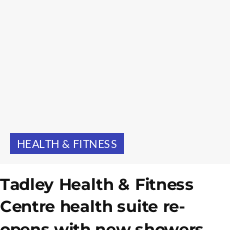What is the purpose of the promotional announcement?
Please provide a single word or phrase as your answer based on the image.

To celebrate the reopening